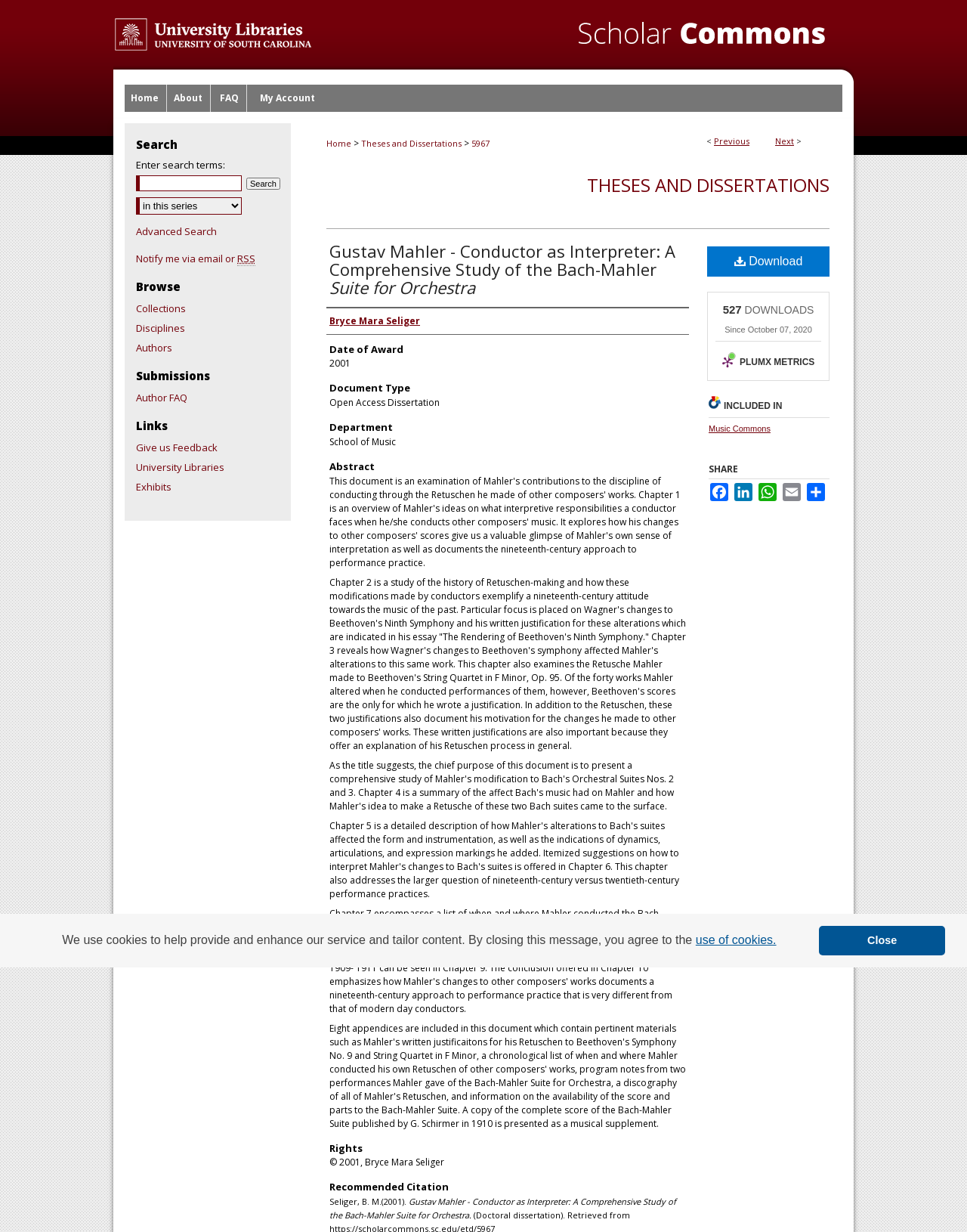Based on the image, give a detailed response to the question: How many downloads has this dissertation had?

I found the answer by looking at the section 'DOWNLOADS' which is a static text element, and the corresponding static text element has the text '527'.